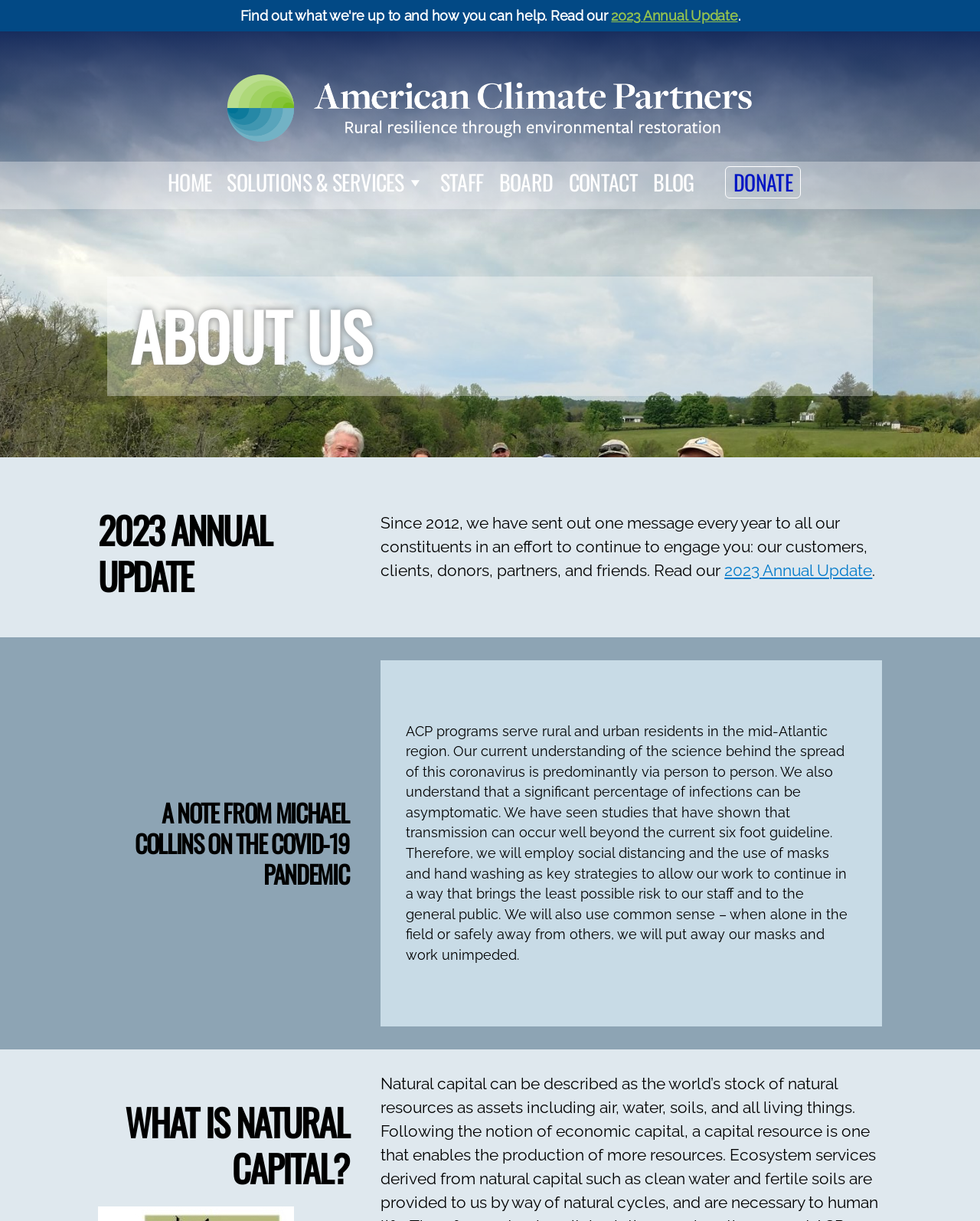Extract the bounding box coordinates for the described element: "Tennis Ball Machines". The coordinates should be represented as four float numbers between 0 and 1: [left, top, right, bottom].

None